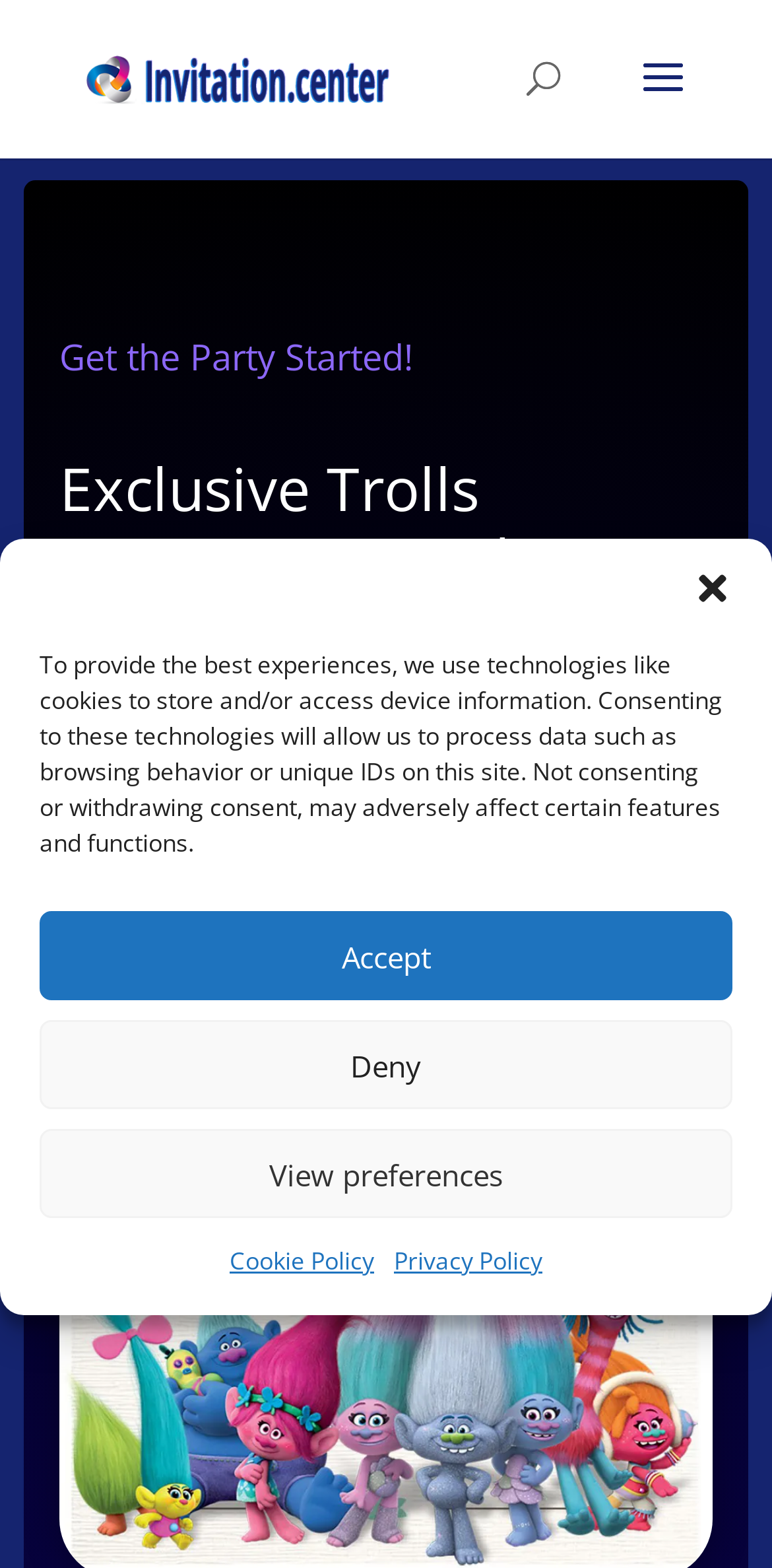Given the content of the image, can you provide a detailed answer to the question?
What is the relationship between the image and the link above it?

The image and the link above it both contain the text 'Invitation.center | Invitation Center', suggesting that they are related to the same entity, which is likely the website's logo or branding.